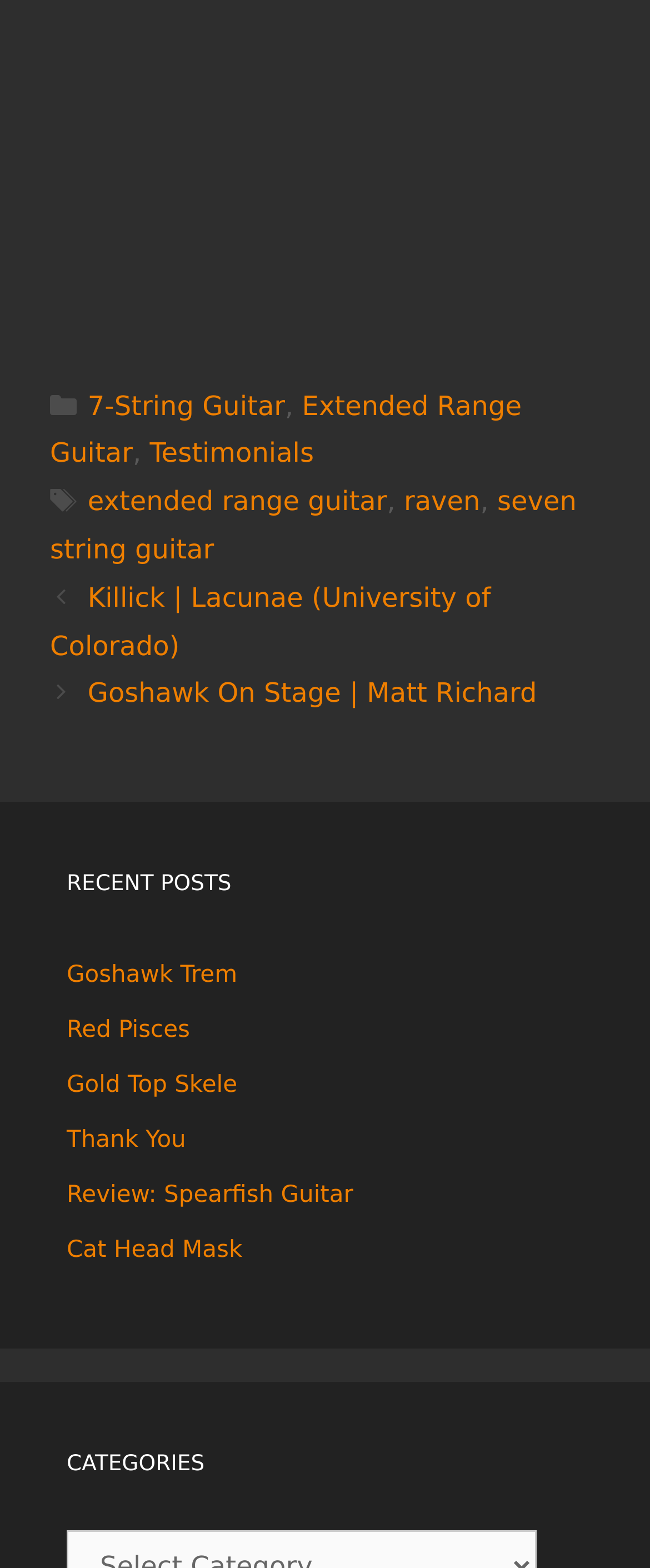Find the bounding box coordinates of the area to click in order to follow the instruction: "Read the 'Goshawk Trem' post".

[0.103, 0.613, 0.365, 0.63]